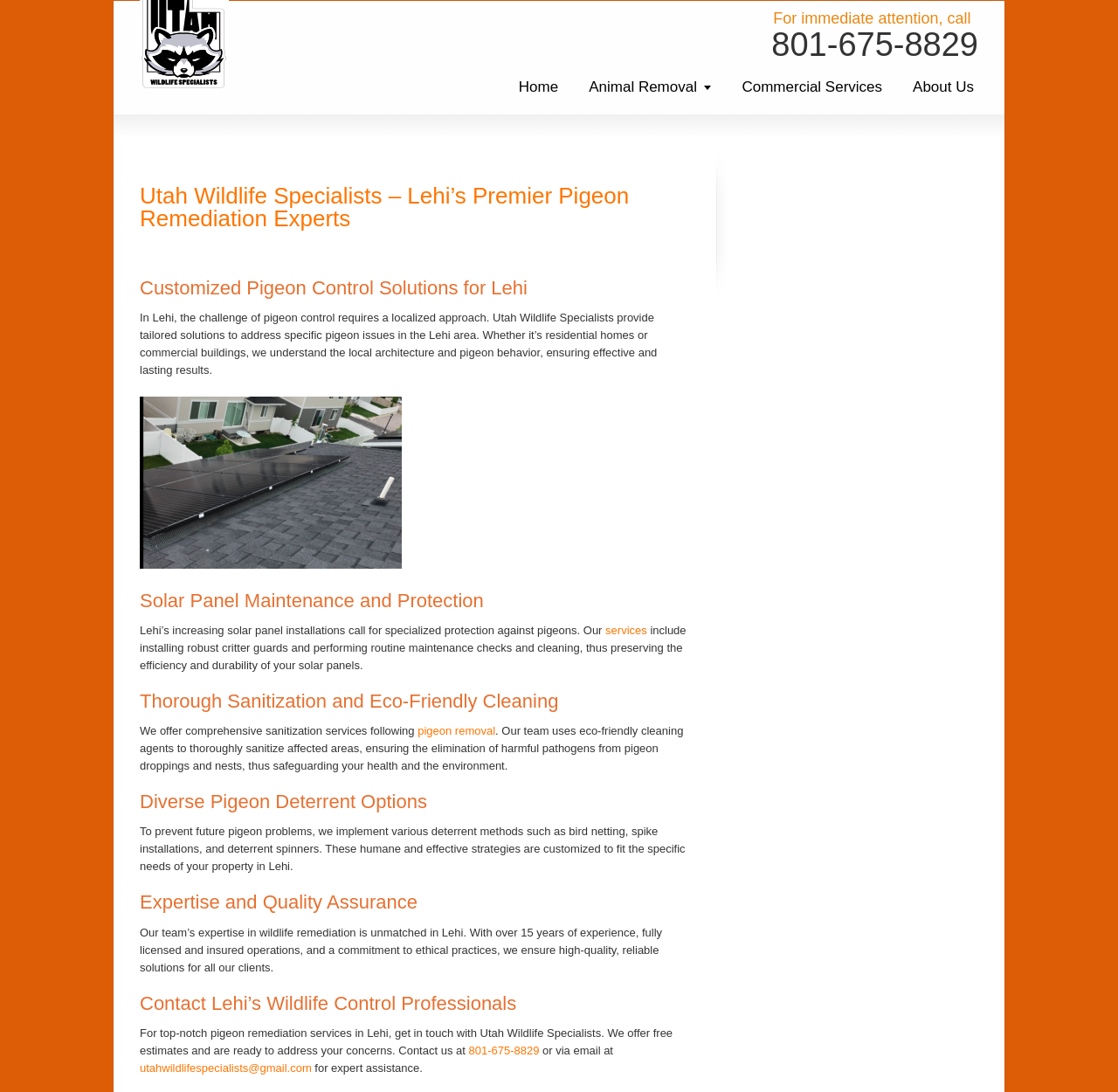Find the bounding box coordinates of the clickable element required to execute the following instruction: "Call for immediate attention". Provide the coordinates as four float numbers between 0 and 1, i.e., [left, top, right, bottom].

[0.69, 0.024, 0.875, 0.058]